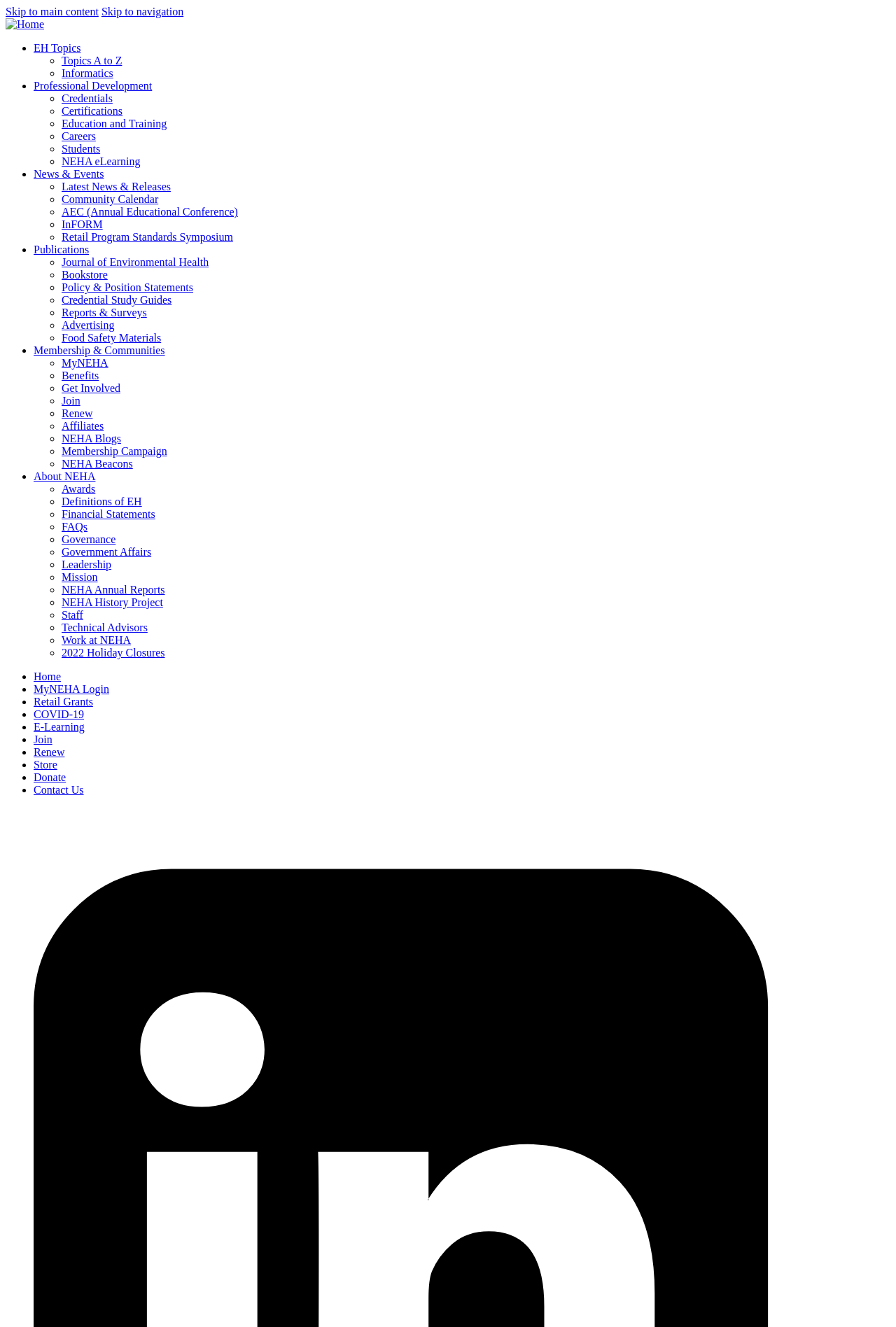Locate the bounding box coordinates of the area where you should click to accomplish the instruction: "Read the Journal of Environmental Health".

[0.069, 0.193, 0.233, 0.202]